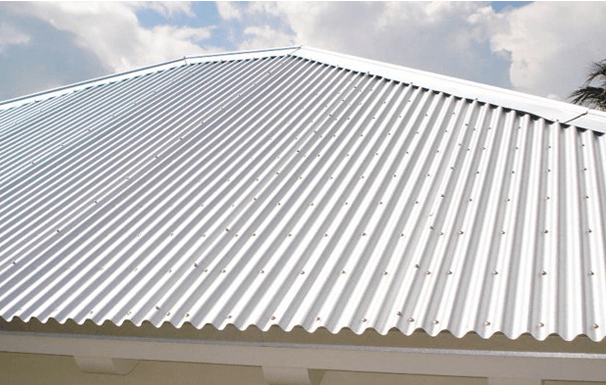Illustrate the image with a detailed and descriptive caption.

The image showcases a corrugated metal roof, characterized by its distinctive wavy design and shiny metallic finish. This type of roofing is known for its durability and ability to withstand extreme weather conditions. The photograph captures the roof from an angle that highlights the structural lines and ridges, emphasizing its functional design. Ideal for both residential and commercial buildings, corrugated metal roofs offer longevity and require careful maintenance to maintain their aesthetic appeal. This investment in metal roofing can provide significant benefits over time, making it a popular choice among homeowners.